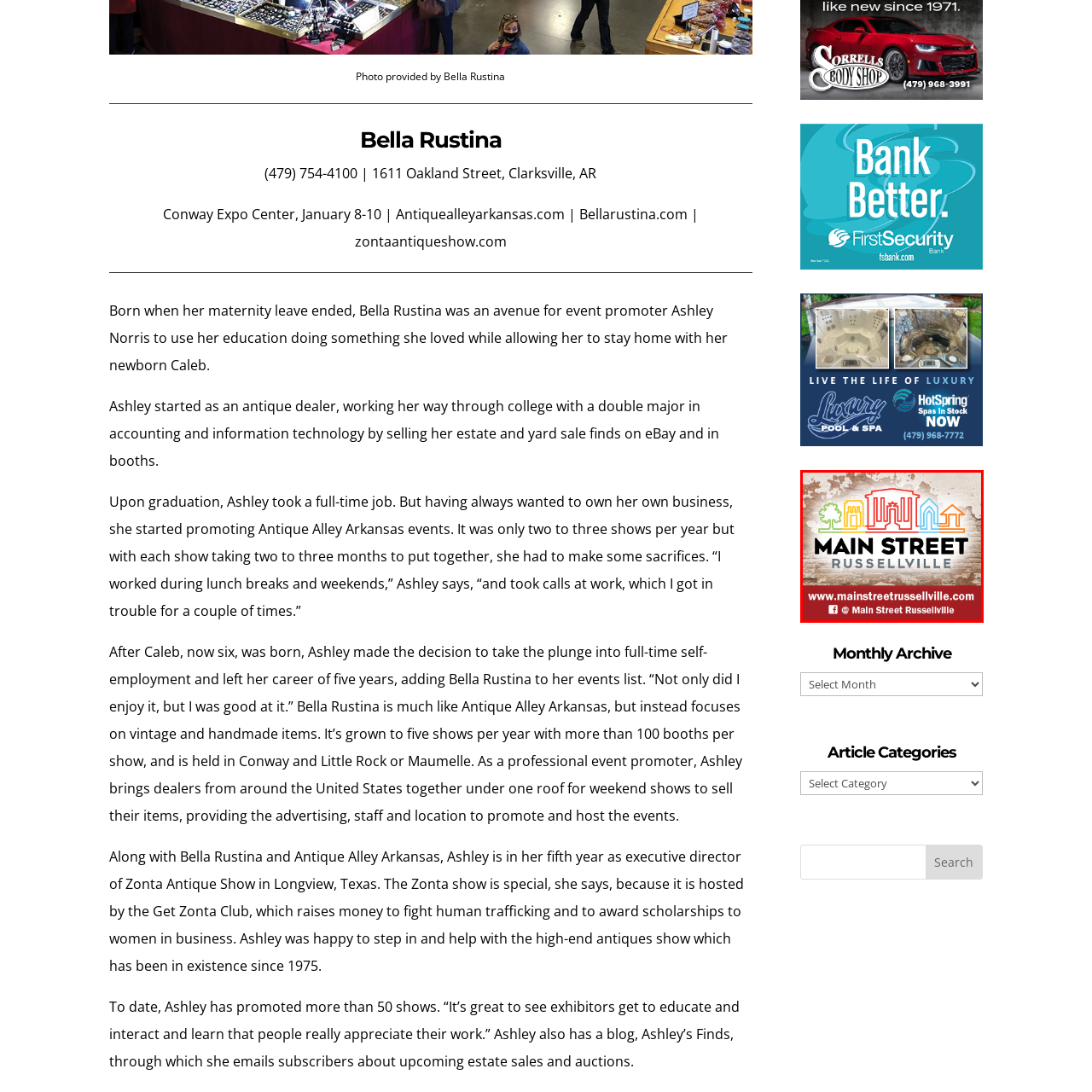Examine the image inside the red outline, What is provided below the logo?
 Answer with a single word or phrase.

Website address and social media handle